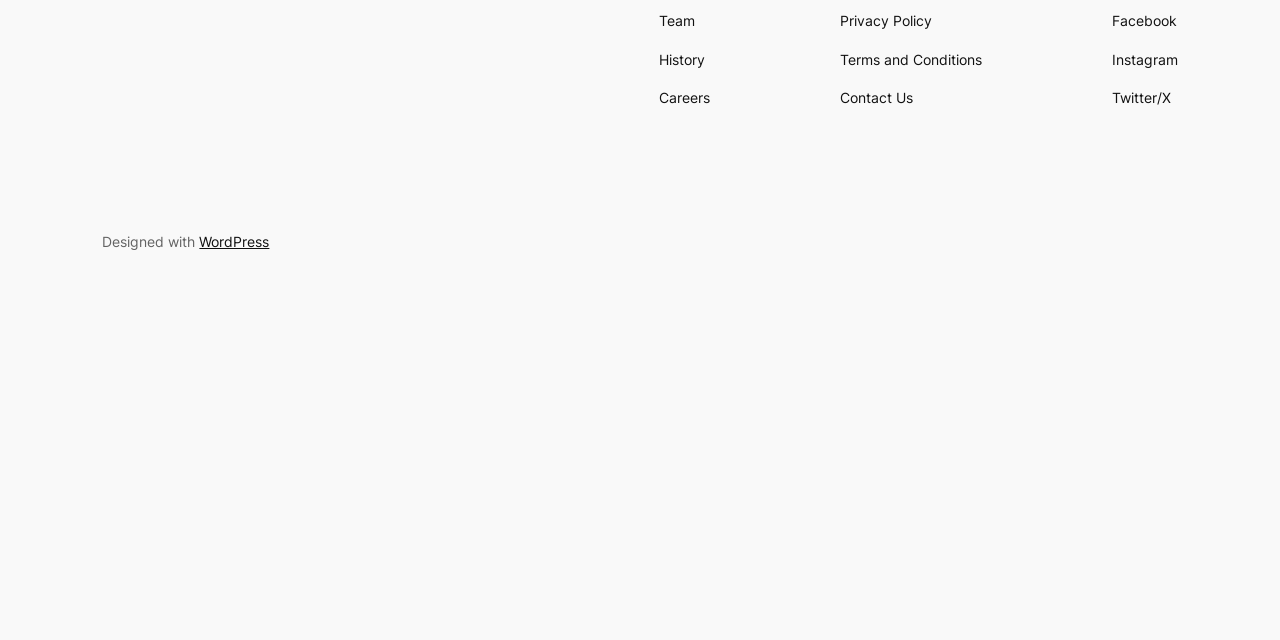Determine the bounding box coordinates of the UI element described by: "History".

[0.515, 0.076, 0.551, 0.111]